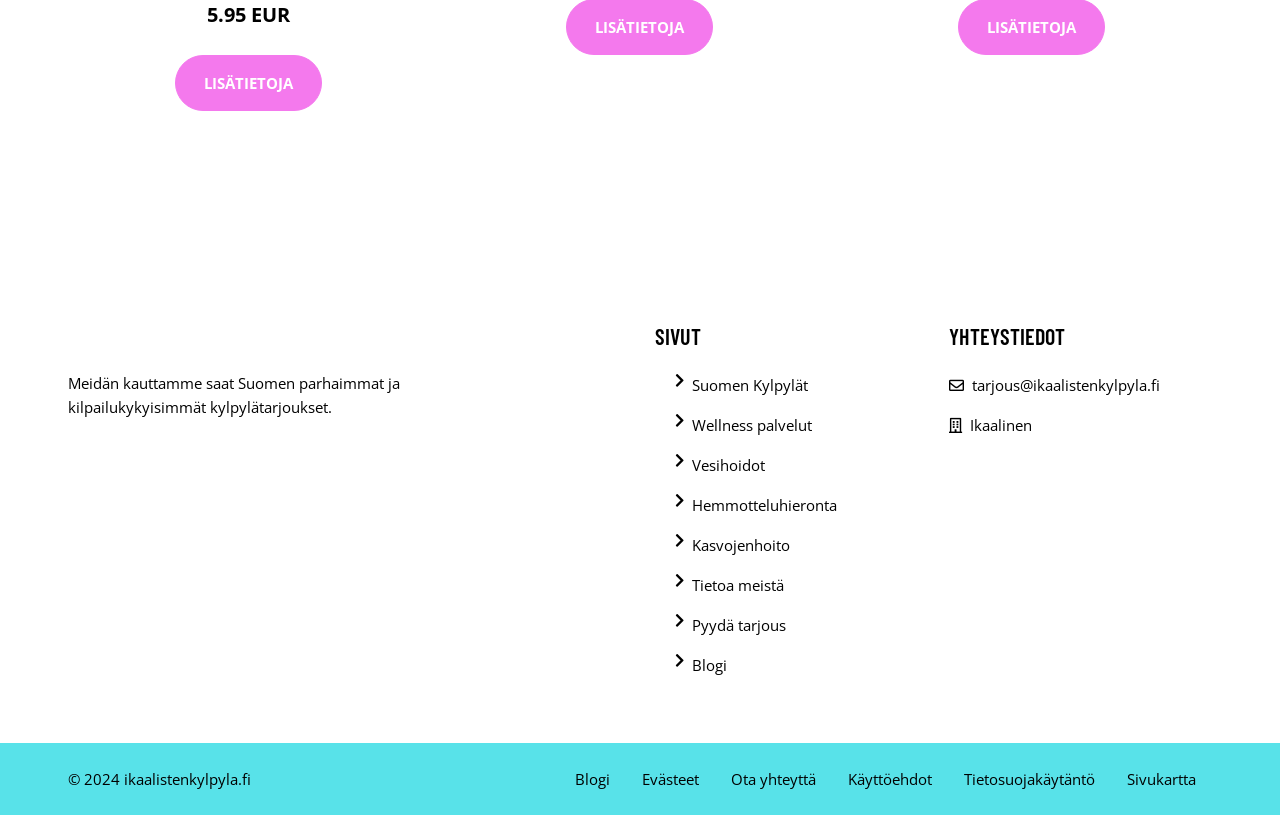Find and specify the bounding box coordinates that correspond to the clickable region for the instruction: "Visit Suomen Kylpylät".

[0.541, 0.458, 0.631, 0.488]